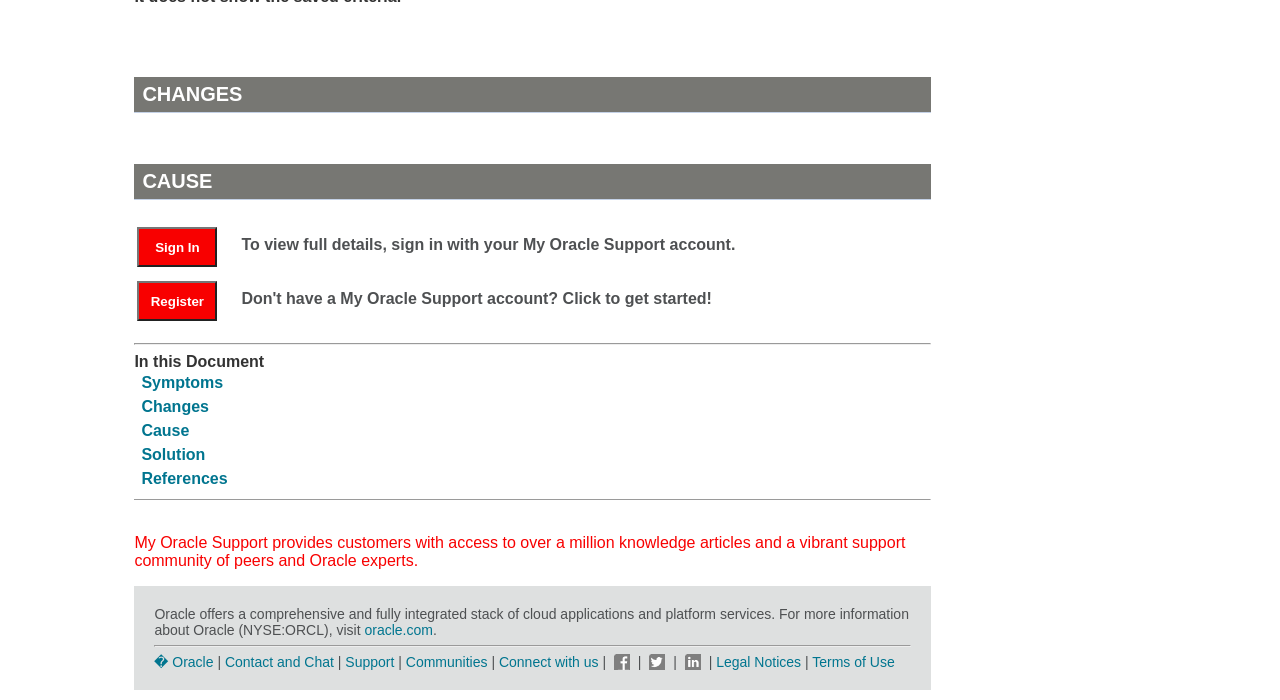Find the bounding box of the element with the following description: "References". The coordinates must be four float numbers between 0 and 1, formatted as [left, top, right, bottom].

[0.11, 0.671, 0.178, 0.695]